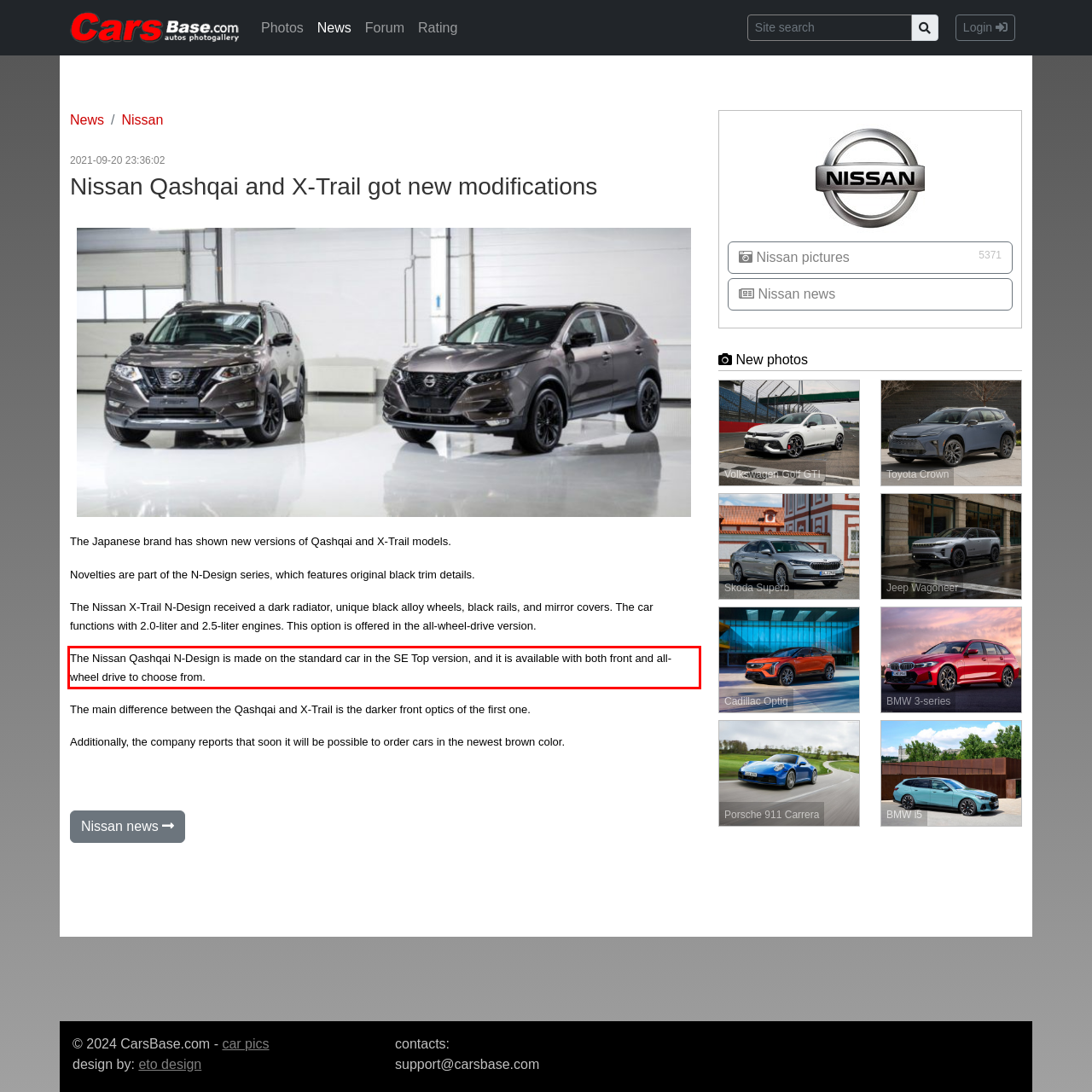You have a screenshot of a webpage where a UI element is enclosed in a red rectangle. Perform OCR to capture the text inside this red rectangle.

The Nissan Qashqai N-Design is made on the standard car in the SE Top version, and it is available with both front and all-wheel drive to choose from.